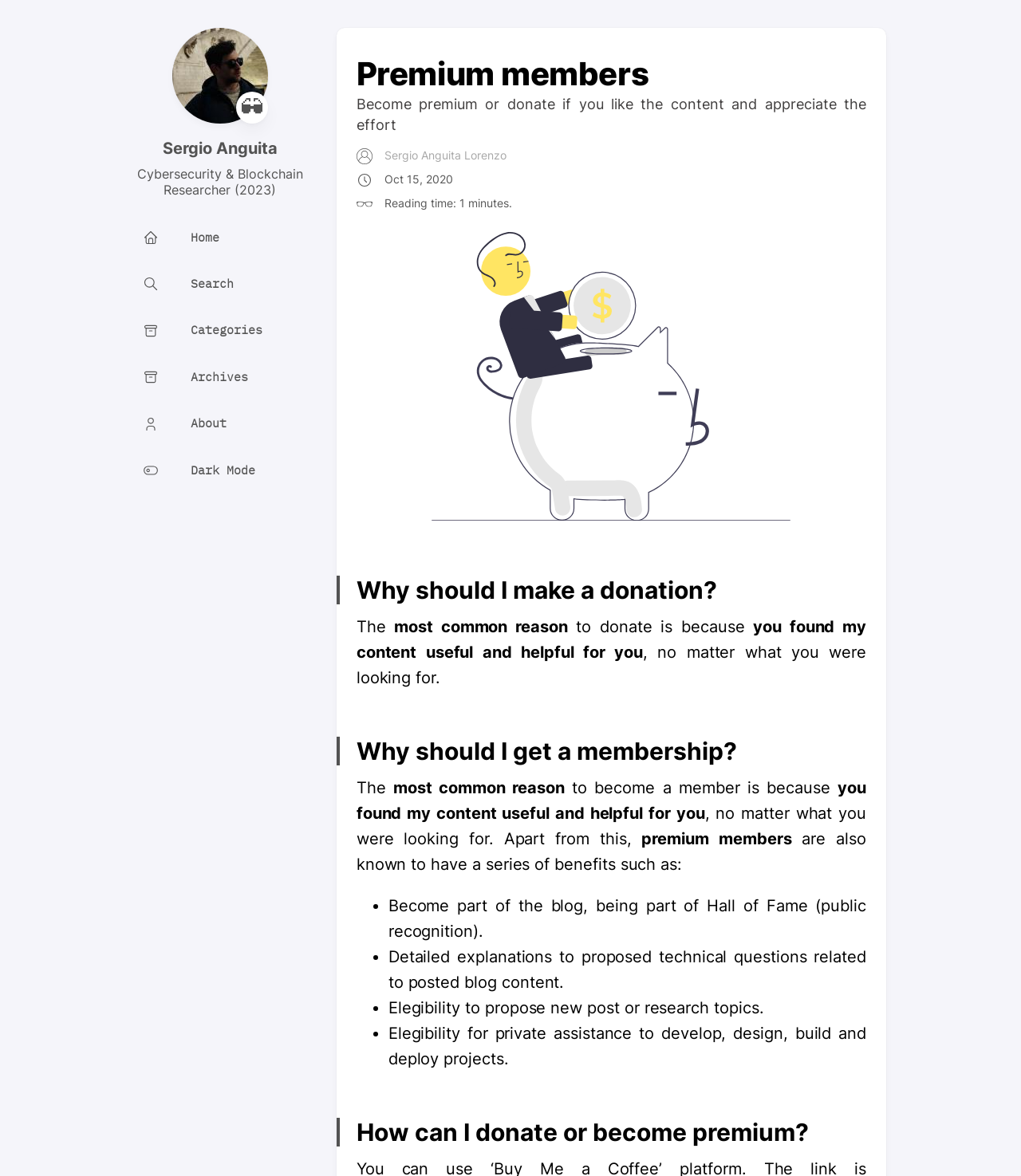What is the topic of the researcher's expertise?
Look at the screenshot and give a one-word or phrase answer.

Cybersecurity and Blockchain